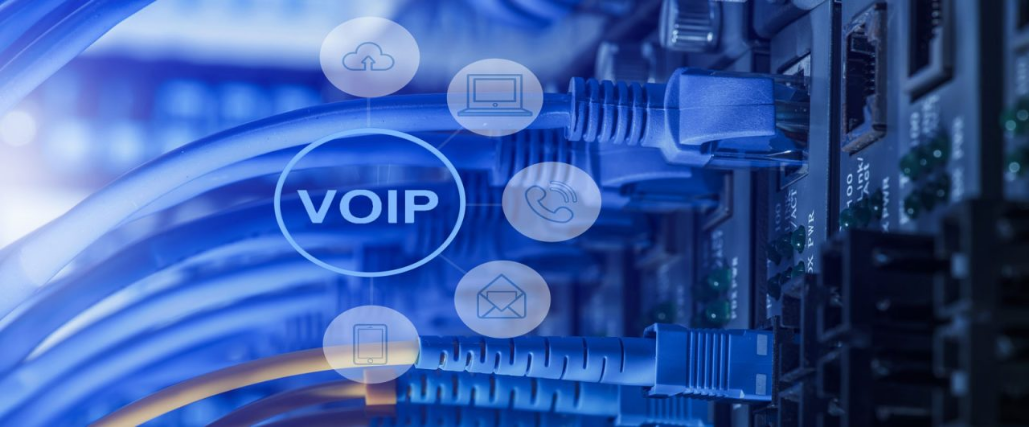Generate a detailed caption for the image.

The image showcases a collection of blue network cables connected to telecommunications equipment, with a central focus on the word "VOIP" prominently displayed. Surrounding the "VOIP" label are various icons representing different functionalities such as cloud services, computer connections, phone capabilities, and email access. The background features a soft blue gradient, evoking a high-tech atmosphere that emphasizes connectivity and modern communication solutions. This visual effectively illustrates the theme of low voltage solutions in telecommunications, aligning with the company's expertise in providing quality cabling services.